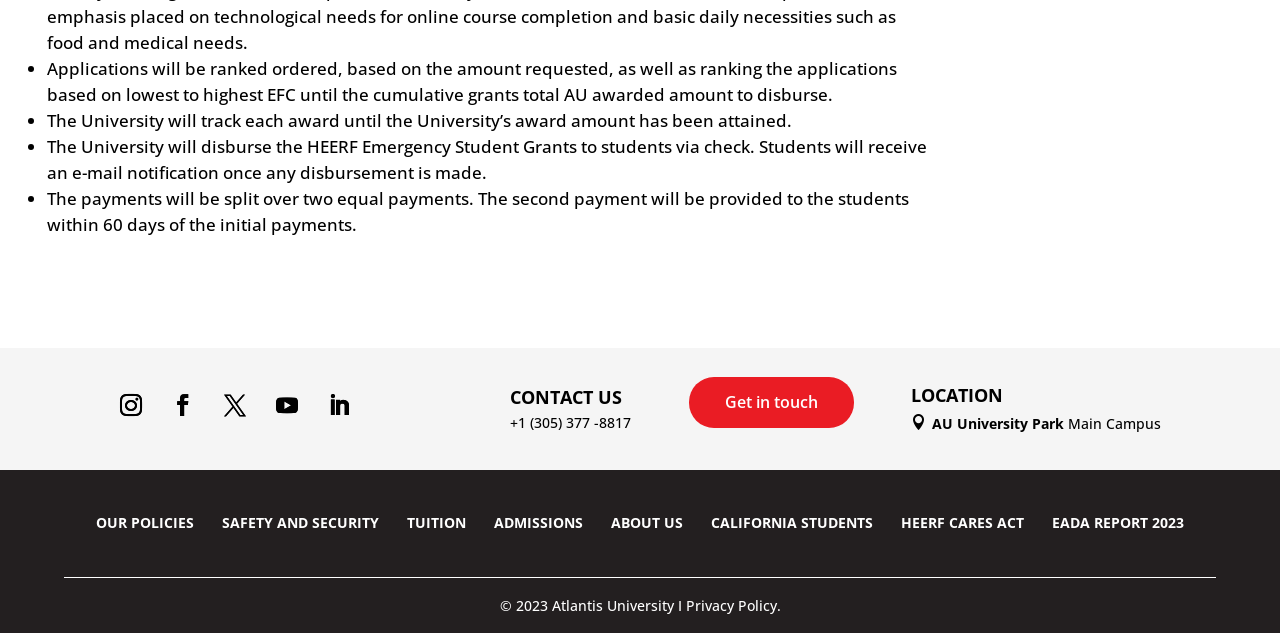What is the purpose of HEERF Emergency Student Grants?
Kindly offer a detailed explanation using the data available in the image.

Based on the webpage, it is clear that the HEERF Emergency Student Grants are meant to be disbursed to students, as stated in the text 'The University will disburse the HEERF Emergency Student Grants to students via check.'